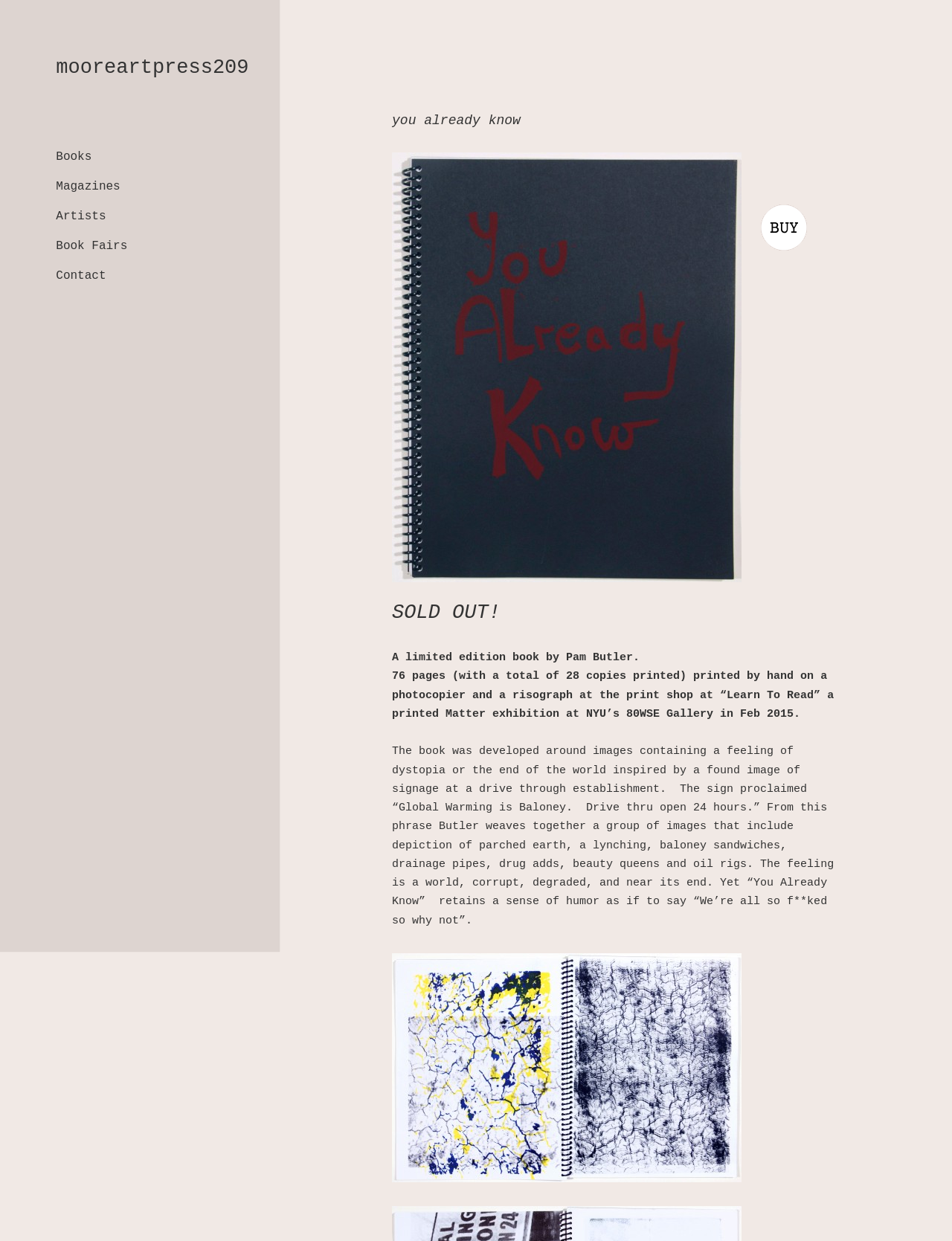Give a concise answer using only one word or phrase for this question:
What is the theme of the book?

Dystopia or end of the world